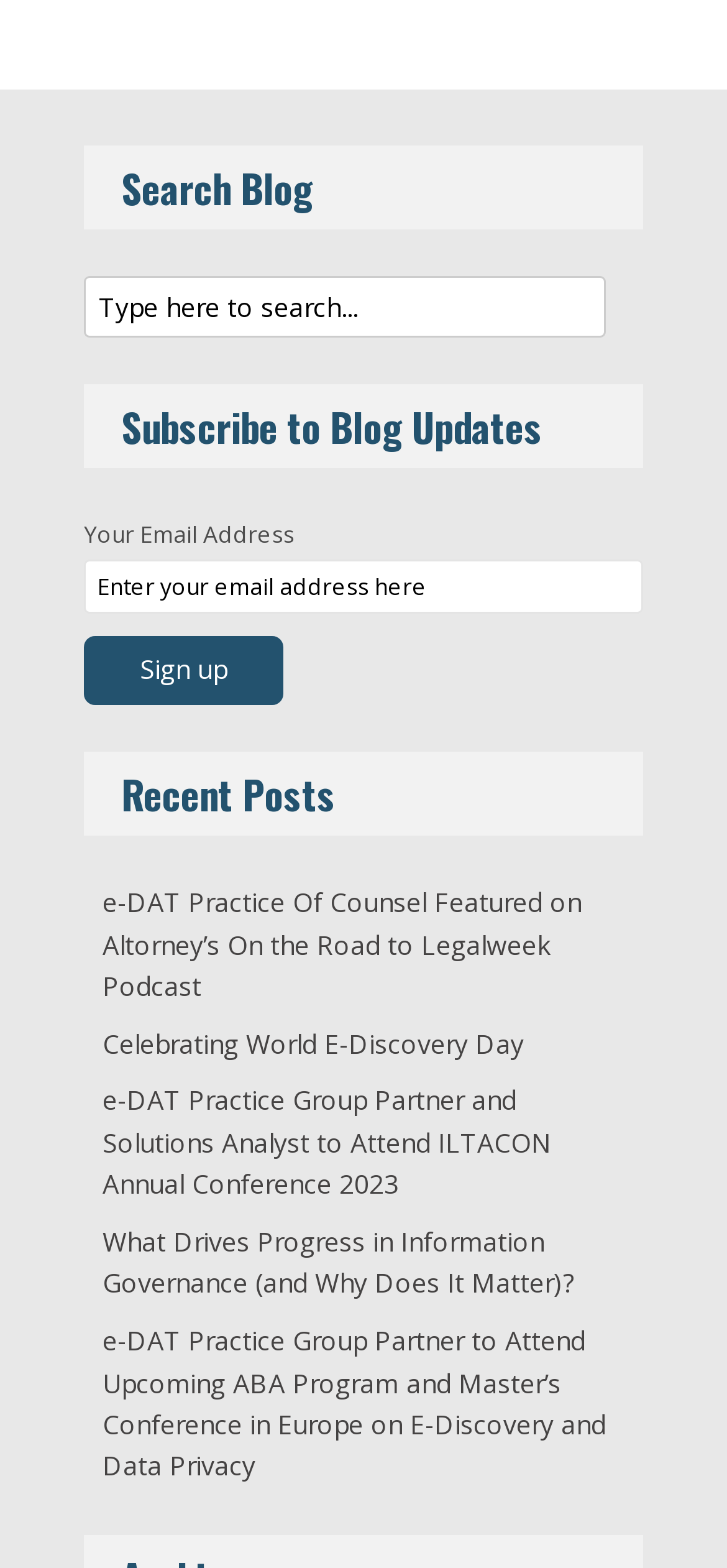Based on the image, provide a detailed response to the question:
What is the action of the button below the email address textbox?

The button is labeled 'Sign up' and is located below the email address textbox, suggesting that it is used to sign up for blog updates after entering an email address.